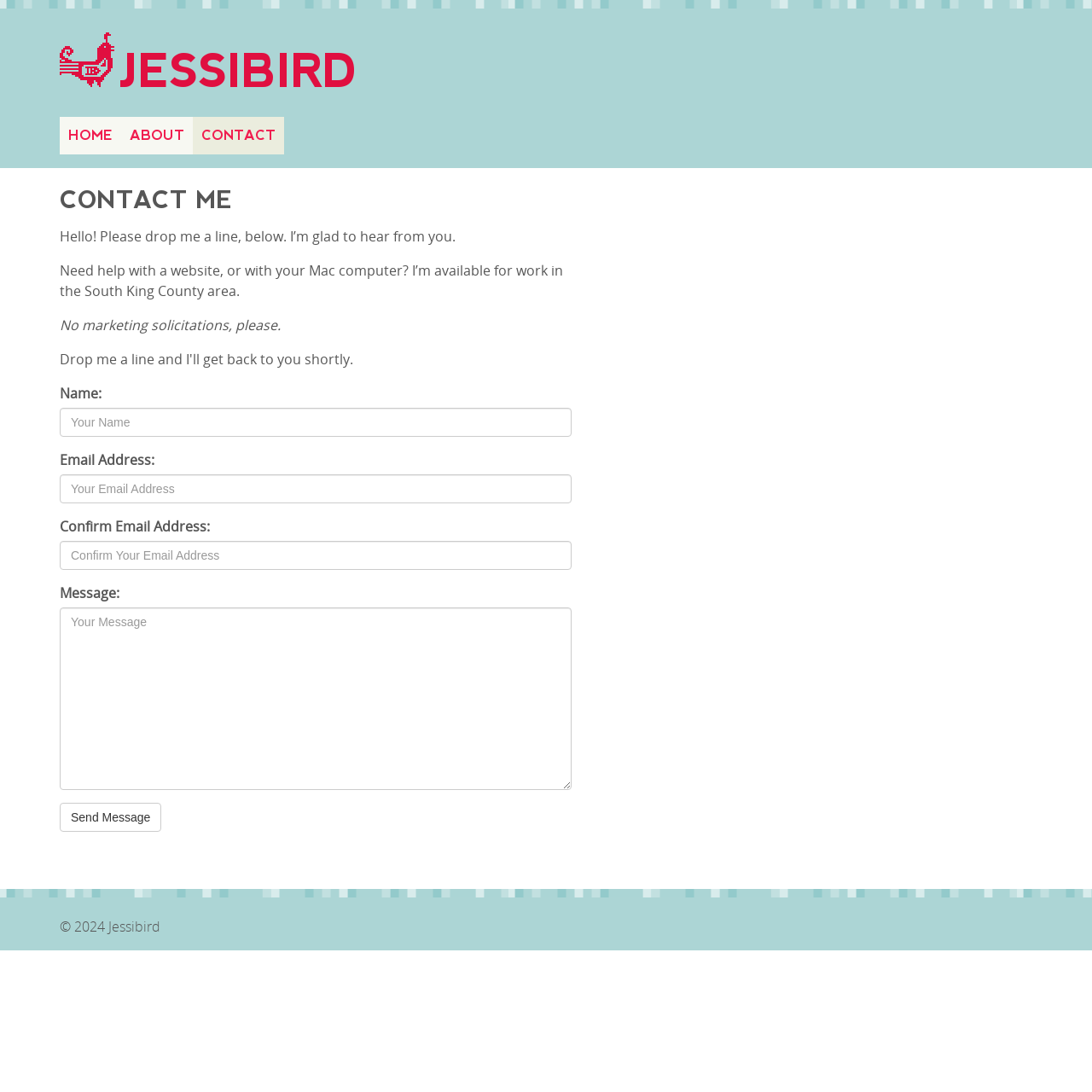What is the warning mentioned on the webpage?
Please use the image to provide an in-depth answer to the question.

In the webpage content, it is mentioned that 'No marketing solicitations, please', which serves as a warning to users not to send marketing-related messages.